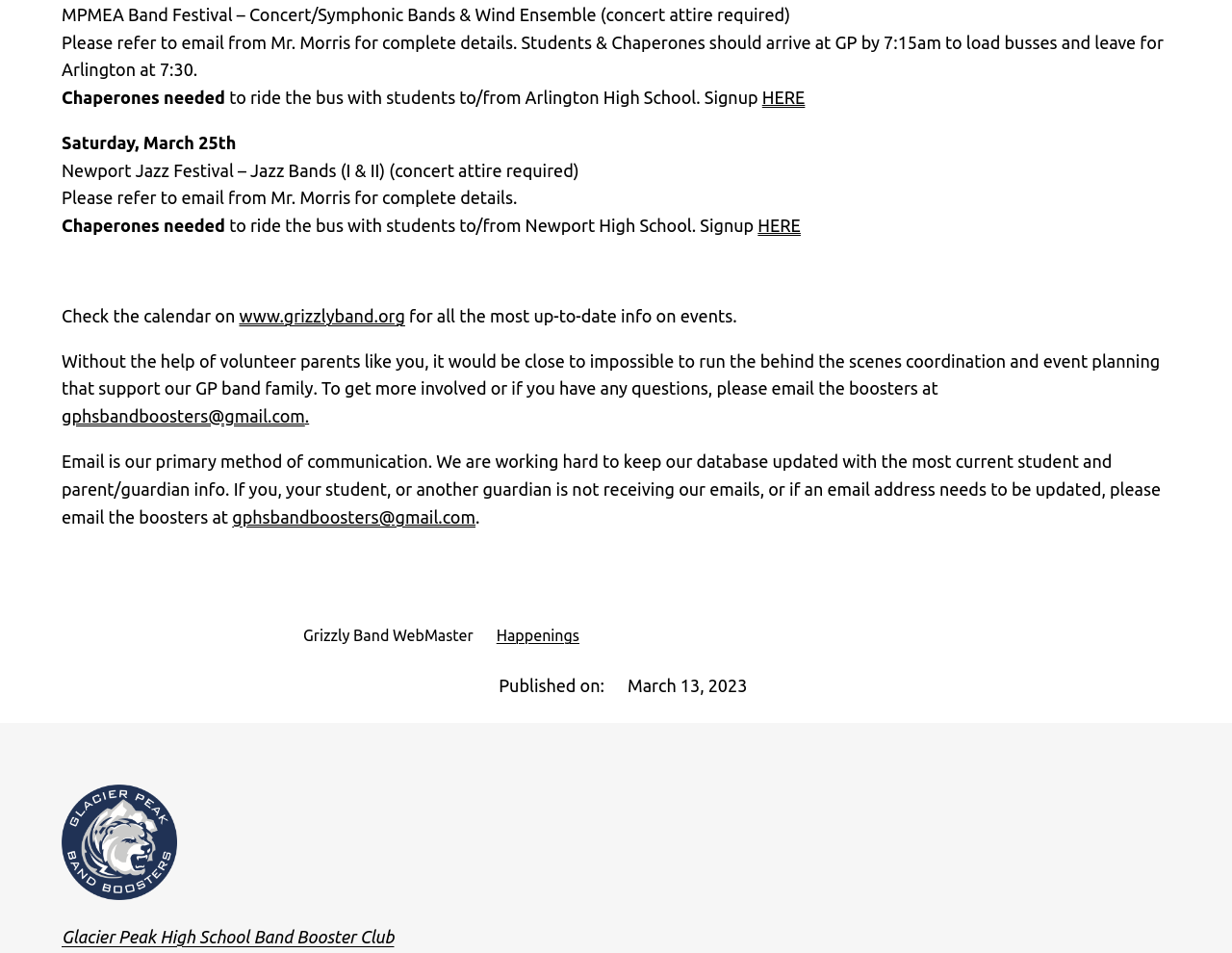Identify the bounding box coordinates for the UI element described as follows: "gphsbandboosters@gmail.com". Ensure the coordinates are four float numbers between 0 and 1, formatted as [left, top, right, bottom].

[0.05, 0.427, 0.247, 0.447]